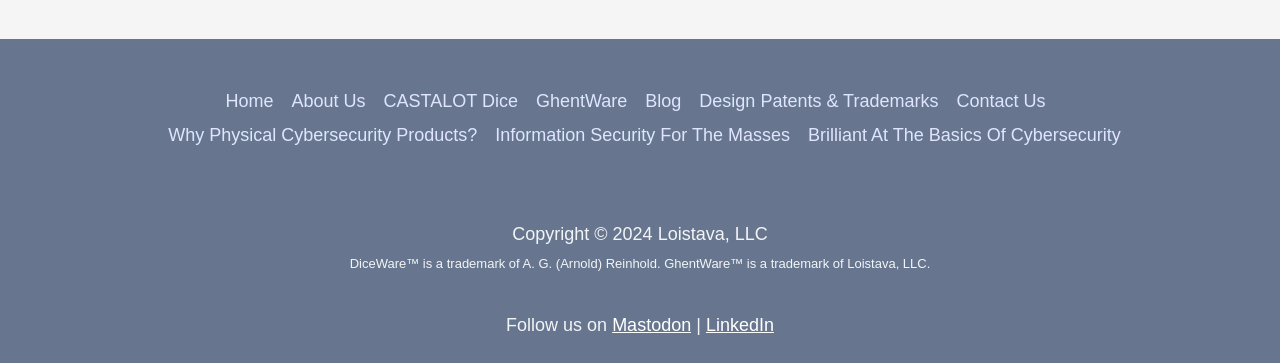Please locate the bounding box coordinates of the element that should be clicked to achieve the given instruction: "Click on the link to learn about Business & Marketing".

None